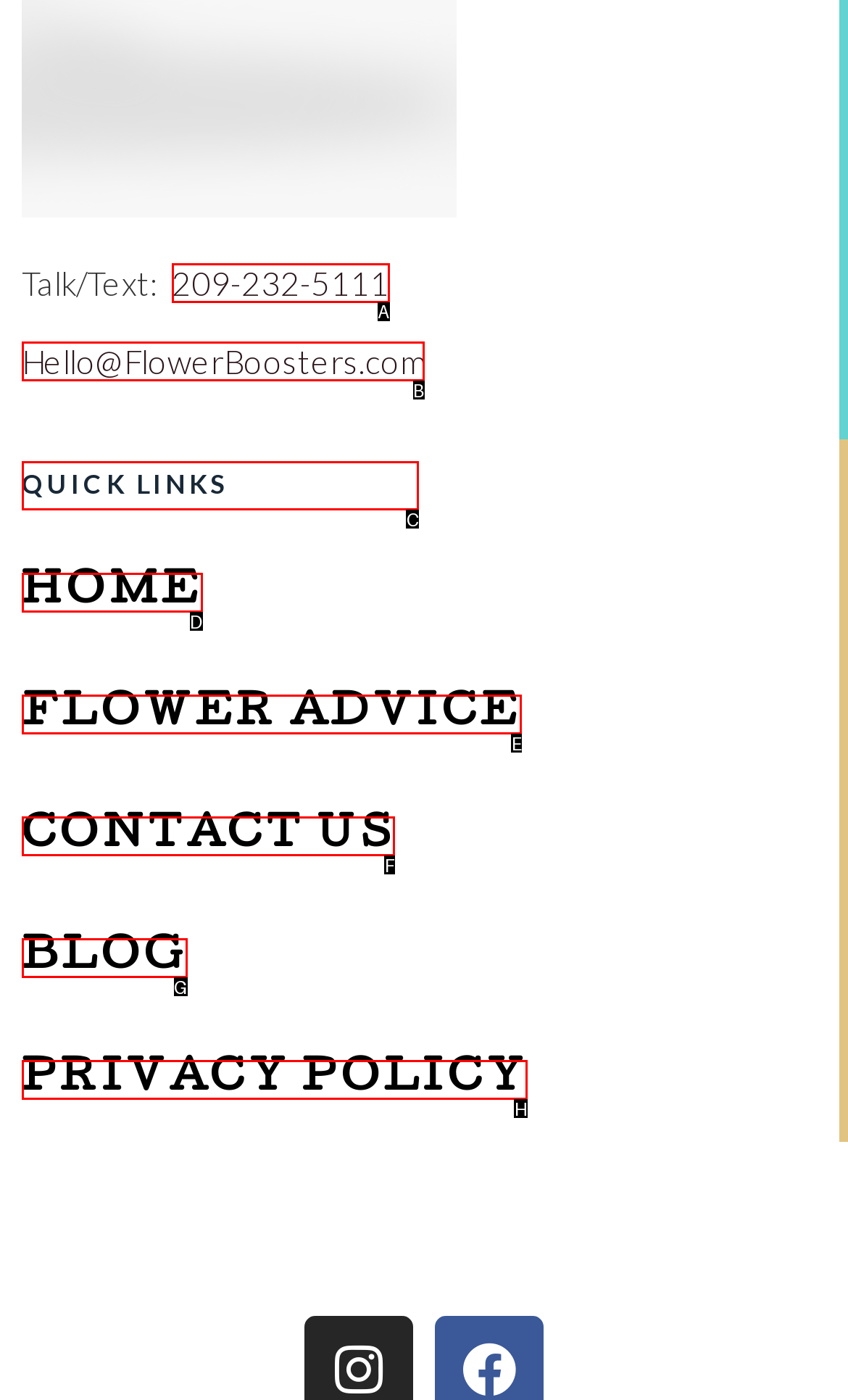Identify the HTML element to select in order to accomplish the following task: Go to Home
Reply with the letter of the chosen option from the given choices directly.

None